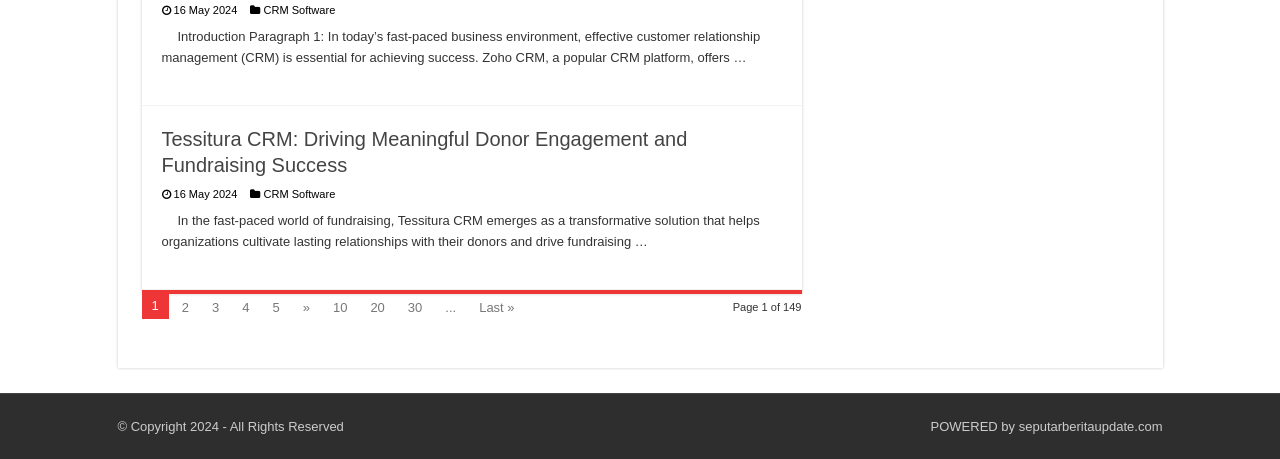Predict the bounding box coordinates for the UI element described as: "Last »". The coordinates should be four float numbers between 0 and 1, presented as [left, top, right, bottom].

[0.367, 0.642, 0.41, 0.694]